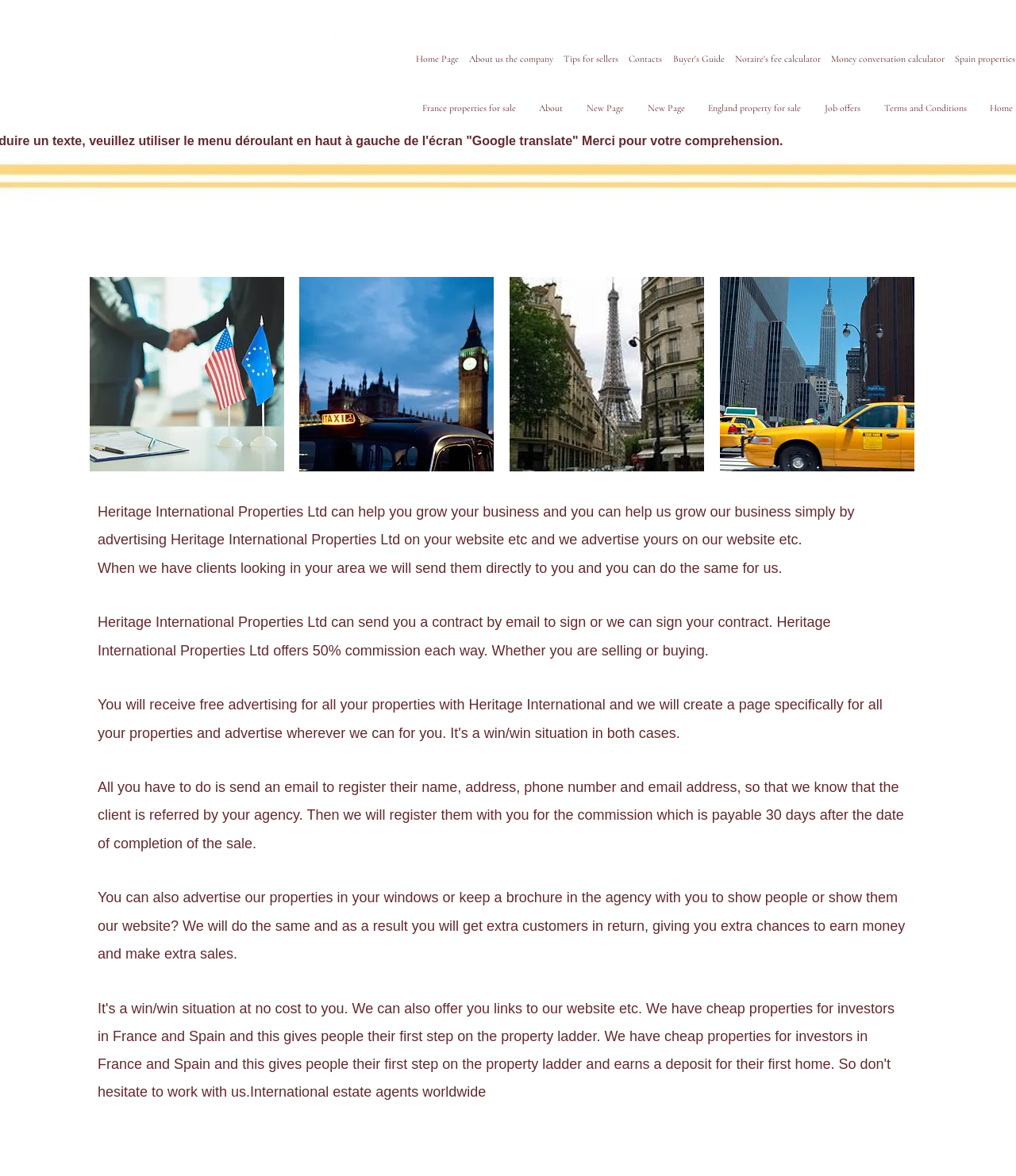Please analyze the image and give a detailed answer to the question:
How much commission does Heritage International Properties Ltd offer?

According to the text on the webpage, Heritage International Properties Ltd offers 50% commission each way, whether you are selling or buying.